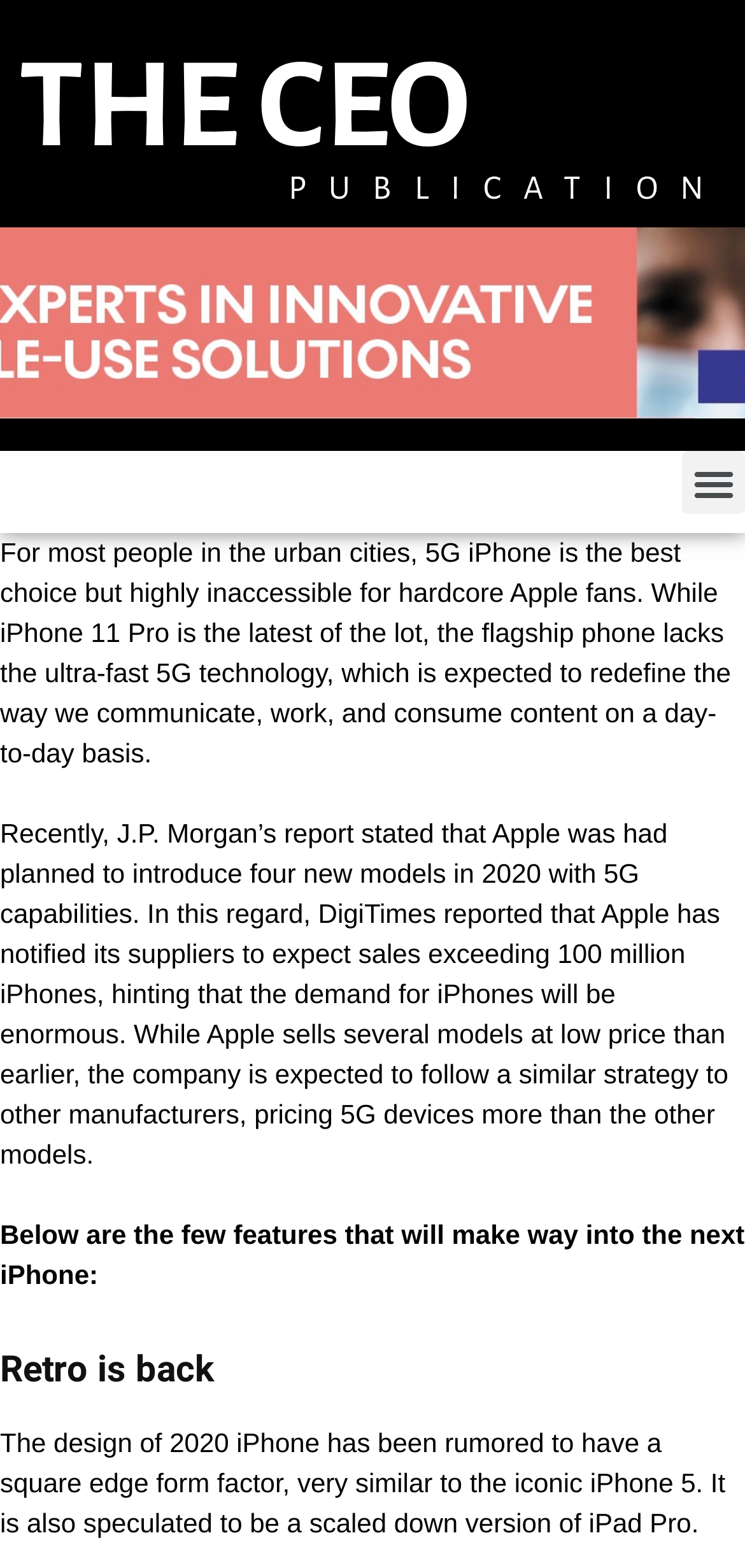Using the provided element description, identify the bounding box coordinates as (top-left x, top-left y, bottom-right x, bottom-right y). Ensure all values are between 0 and 1. Description: Menu

[0.915, 0.288, 1.0, 0.328]